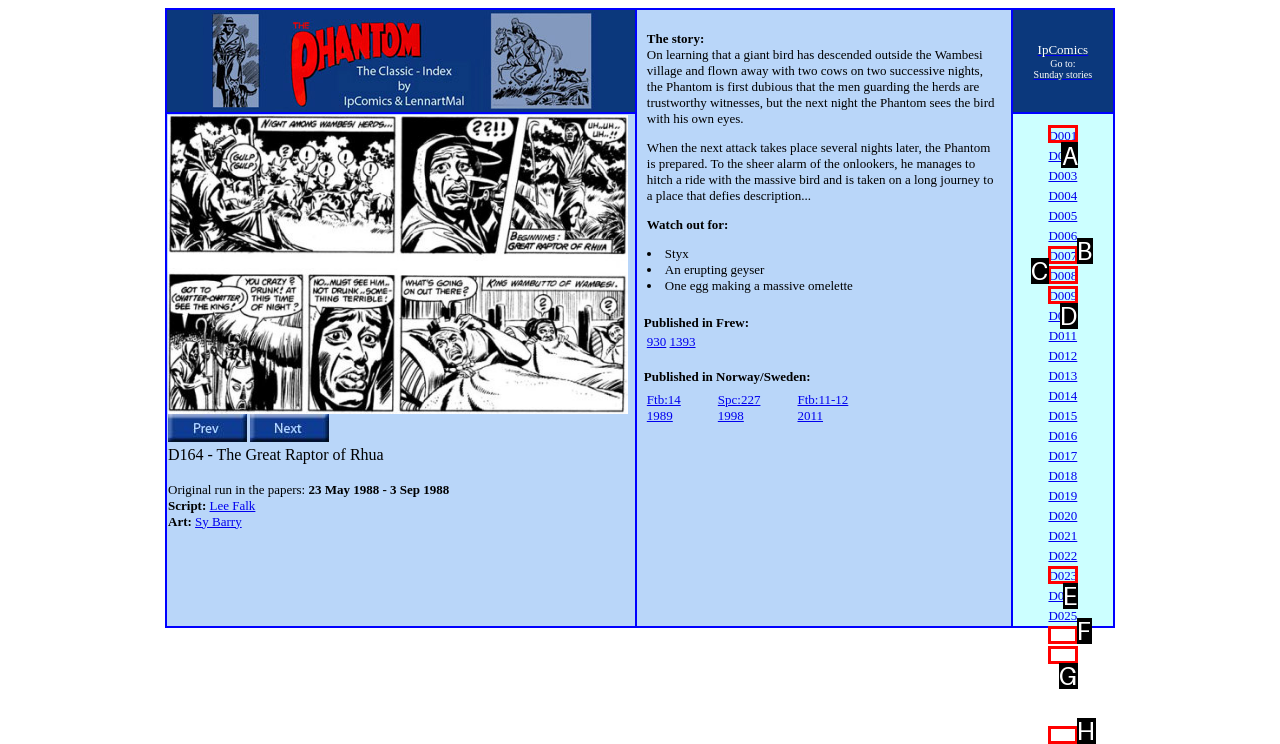Point out which HTML element you should click to fulfill the task: Go to D001.
Provide the option's letter from the given choices.

A